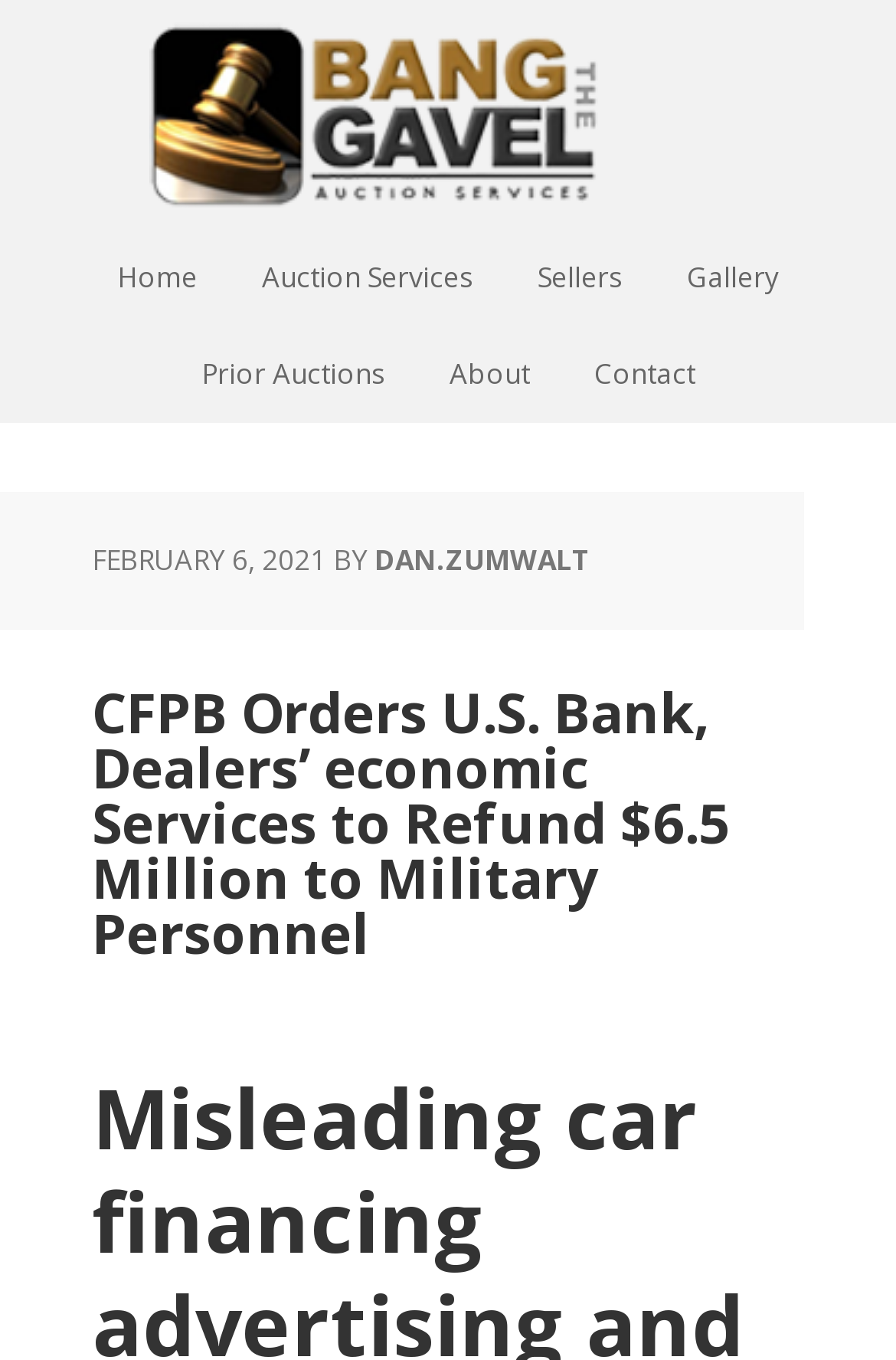Calculate the bounding box coordinates of the UI element given the description: "Contact".

[0.632, 0.24, 0.806, 0.311]